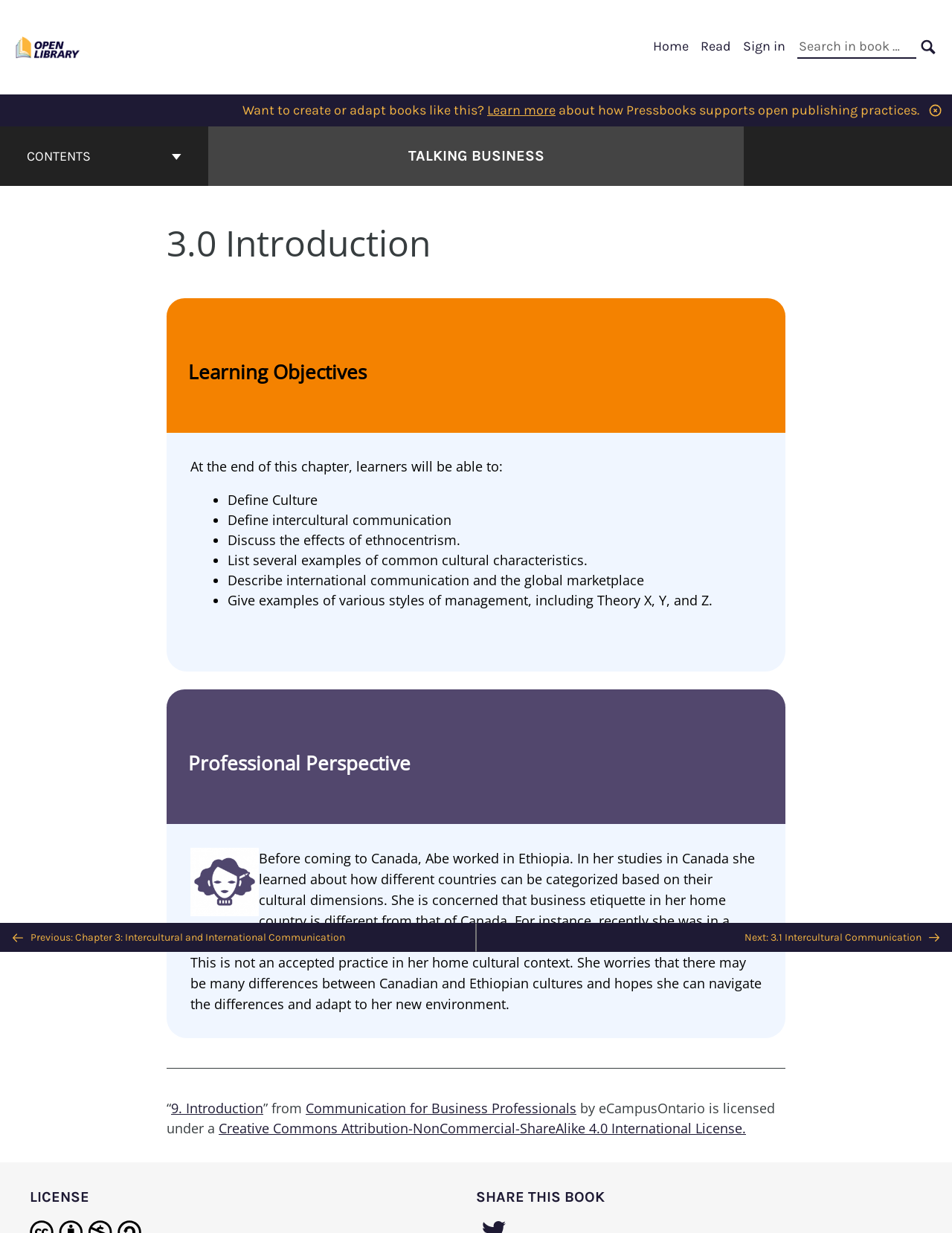Find the bounding box coordinates of the element I should click to carry out the following instruction: "Go back to top".

[0.484, 0.72, 0.516, 0.744]